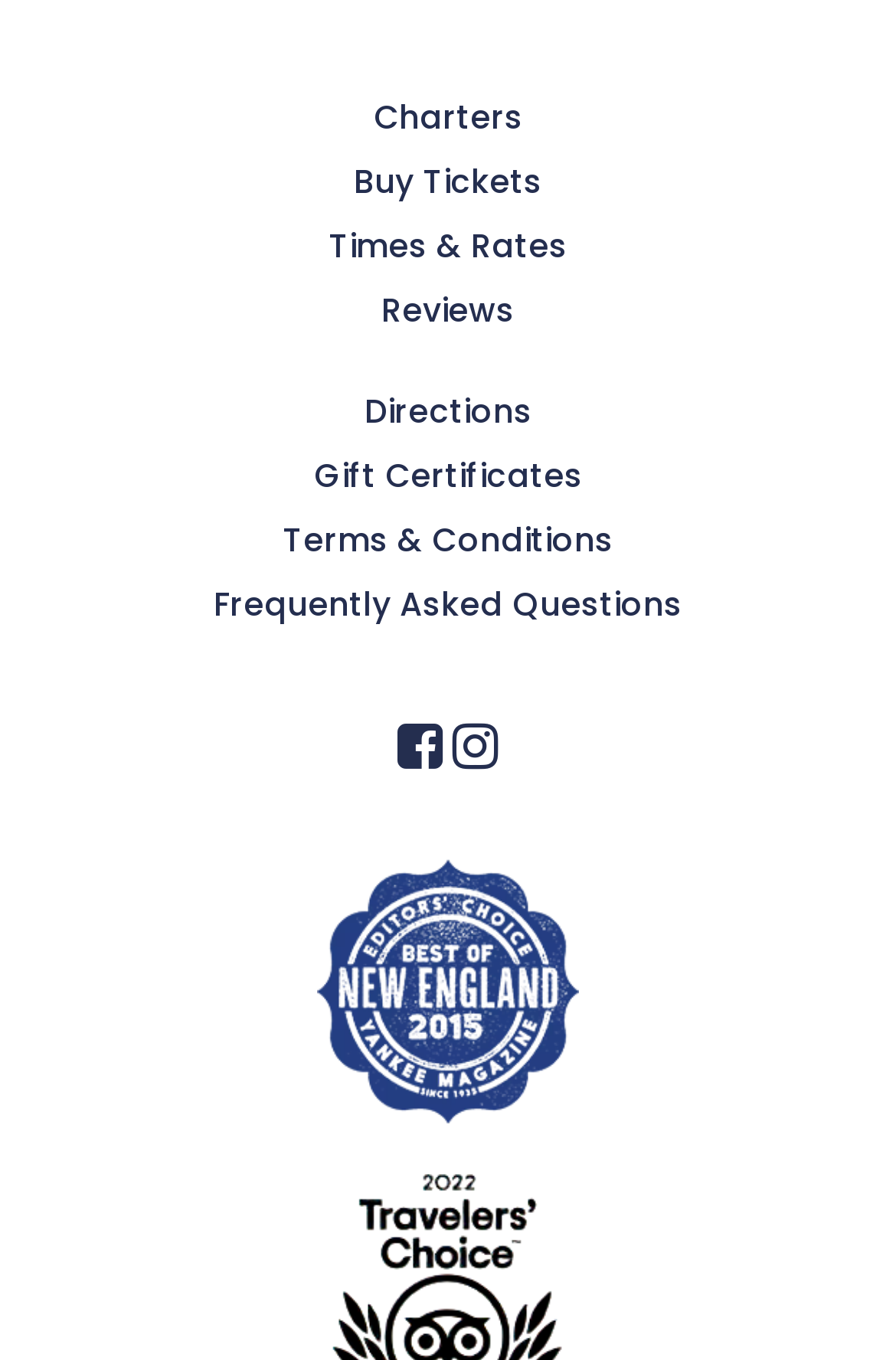Predict the bounding box coordinates of the area that should be clicked to accomplish the following instruction: "Learn about glossary T". The bounding box coordinates should consist of four float numbers between 0 and 1, i.e., [left, top, right, bottom].

None